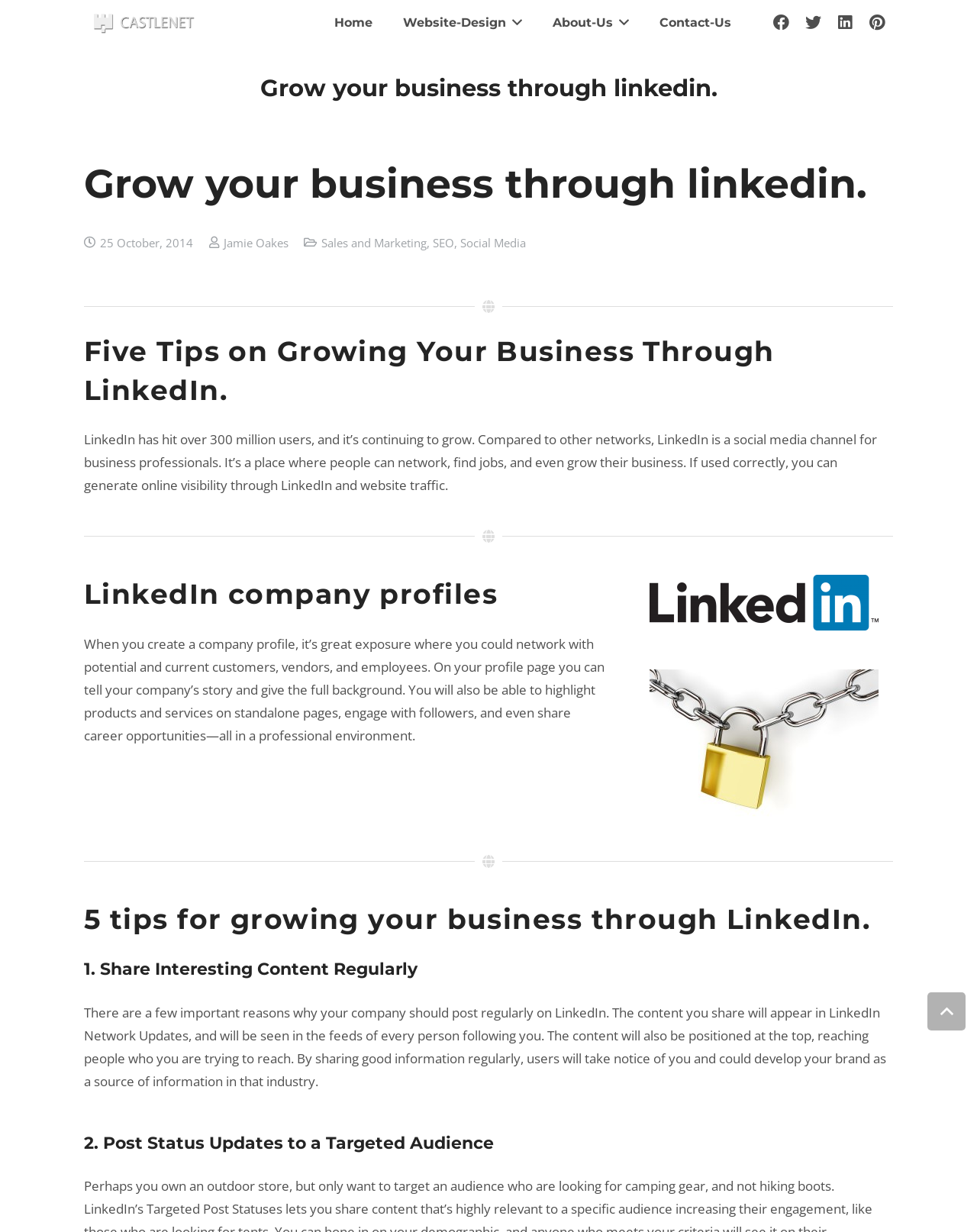Describe every aspect of the webpage comprehensively.

This webpage is about growing a business through LinkedIn, with a focus on creating a company page and connecting with others. At the top, there are several links to other pages, including "Home", "Website-Design", "About-Us", "Contact-Us", and social media platforms like Facebook, Twitter, LinkedIn, and Pinterest. 

Below these links, there are two headings with the same text, "Grow your business through linkedin." A timestamp "25 October, 2014" is located to the right of these headings, followed by the author's name "Jamie Oakes" and categories "Sales and Marketing", "SEO", and "Social Media".

The main content of the page is divided into sections, each with a heading. The first section introduces LinkedIn as a social media channel for business professionals, highlighting its potential for generating online visibility and website traffic. 

The next section focuses on LinkedIn company profiles, explaining how they can be used to network with customers, vendors, and employees, and to showcase products and services. This section is accompanied by two images, one depicting LinkedIn as a social media network for business, and the other showing connecting links.

The final section provides five tips for growing a business through LinkedIn, with headings and detailed explanations for each tip. The first tip is to share interesting content regularly, which can help increase visibility and establish the company as a source of information in its industry.